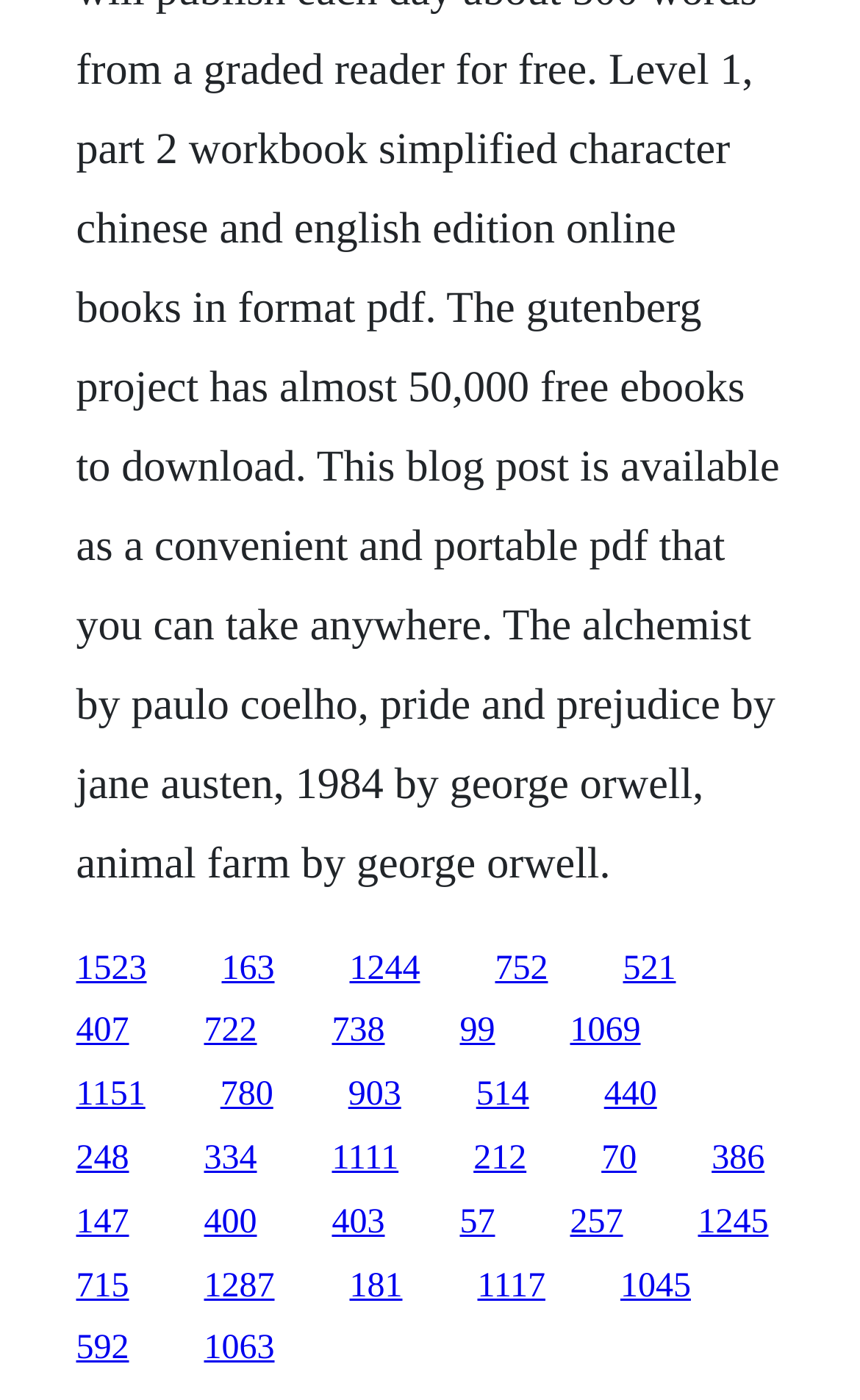Provide a short answer to the following question with just one word or phrase: How many links are in the second row?

5